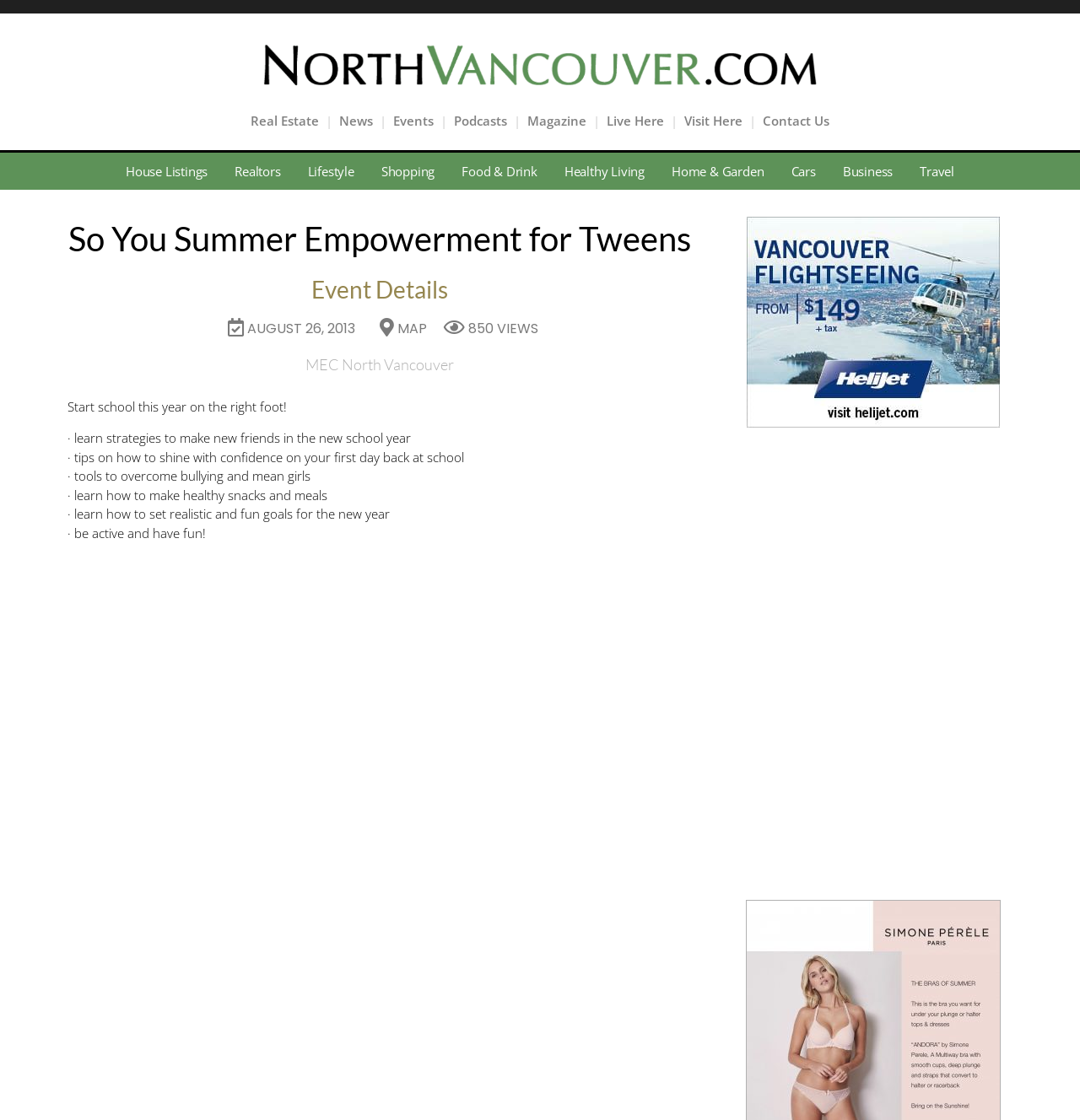Specify the bounding box coordinates of the area to click in order to follow the given instruction: "View Event Details."

[0.062, 0.248, 0.641, 0.269]